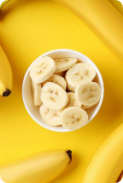What is the purpose of the image?
Examine the image closely and answer the question with as much detail as possible.

The purpose of the image is to convey the health benefits of bananas because the caption states that the image 'conveys the freshness and health benefits of bananas', aligning with an article that explores the nutritional advantages and health facts related to bananas.